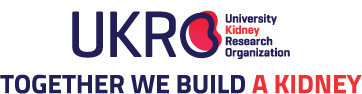Provide a comprehensive description of the image.

The image presents the logo of the University Kidney Research Organization (UKRO), prominently featuring the organization's name "UKRO" in bold blue letters. The logo incorporates a stylized kidney icon in red, emphasizing the organization's focus on kidney research. Beneath the main logo, the phrase "TOGETHER WE BUILD A KIDNEY" is displayed in a striking red font, highlighting a collaborative mission in advancing kidney health and research. This visual representation encapsulates UKRO's commitment to community involvement and innovative research in the field of nephrology.